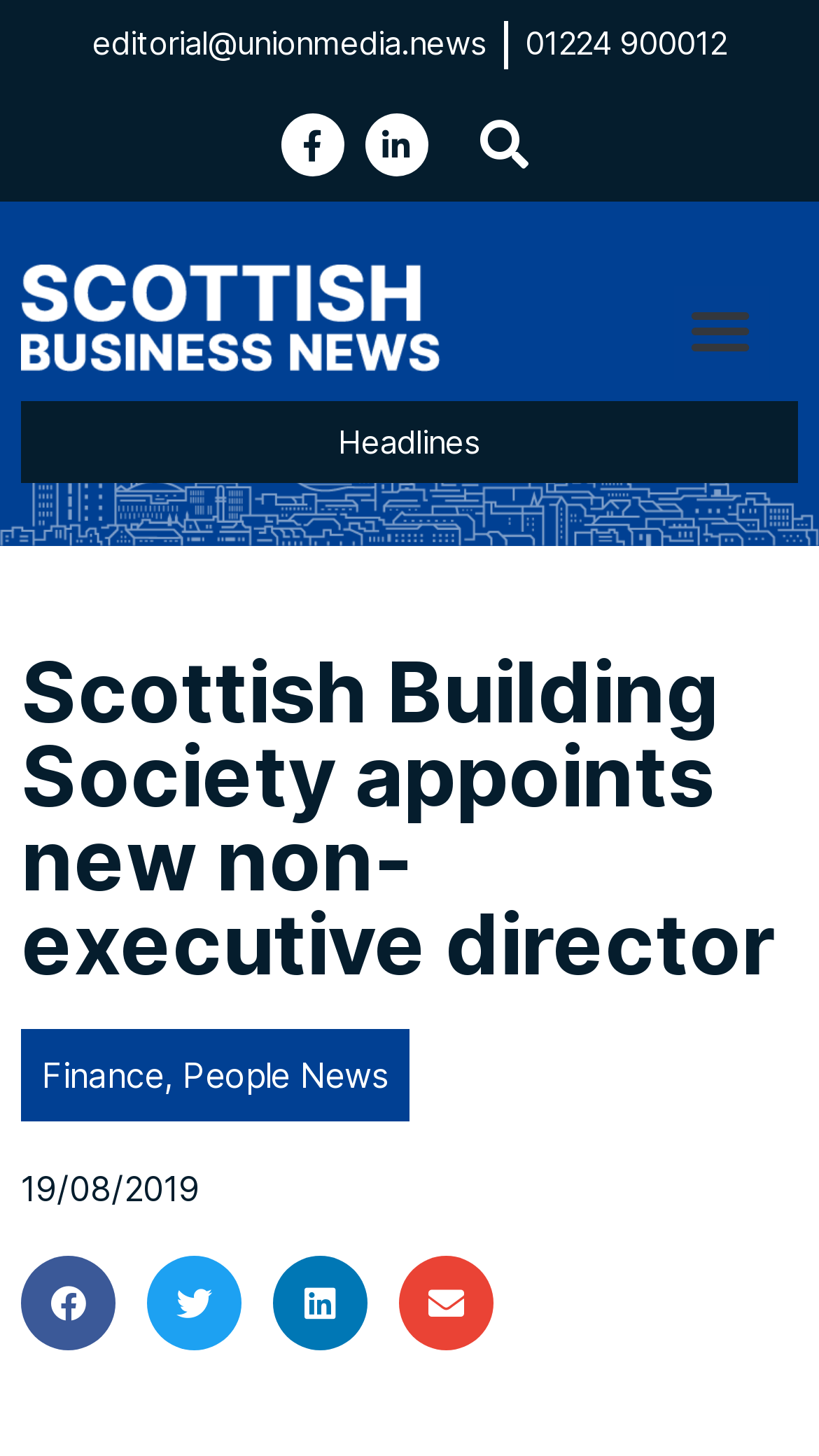Please determine the bounding box coordinates of the section I need to click to accomplish this instruction: "Visit the Facebook page".

[0.342, 0.078, 0.419, 0.121]